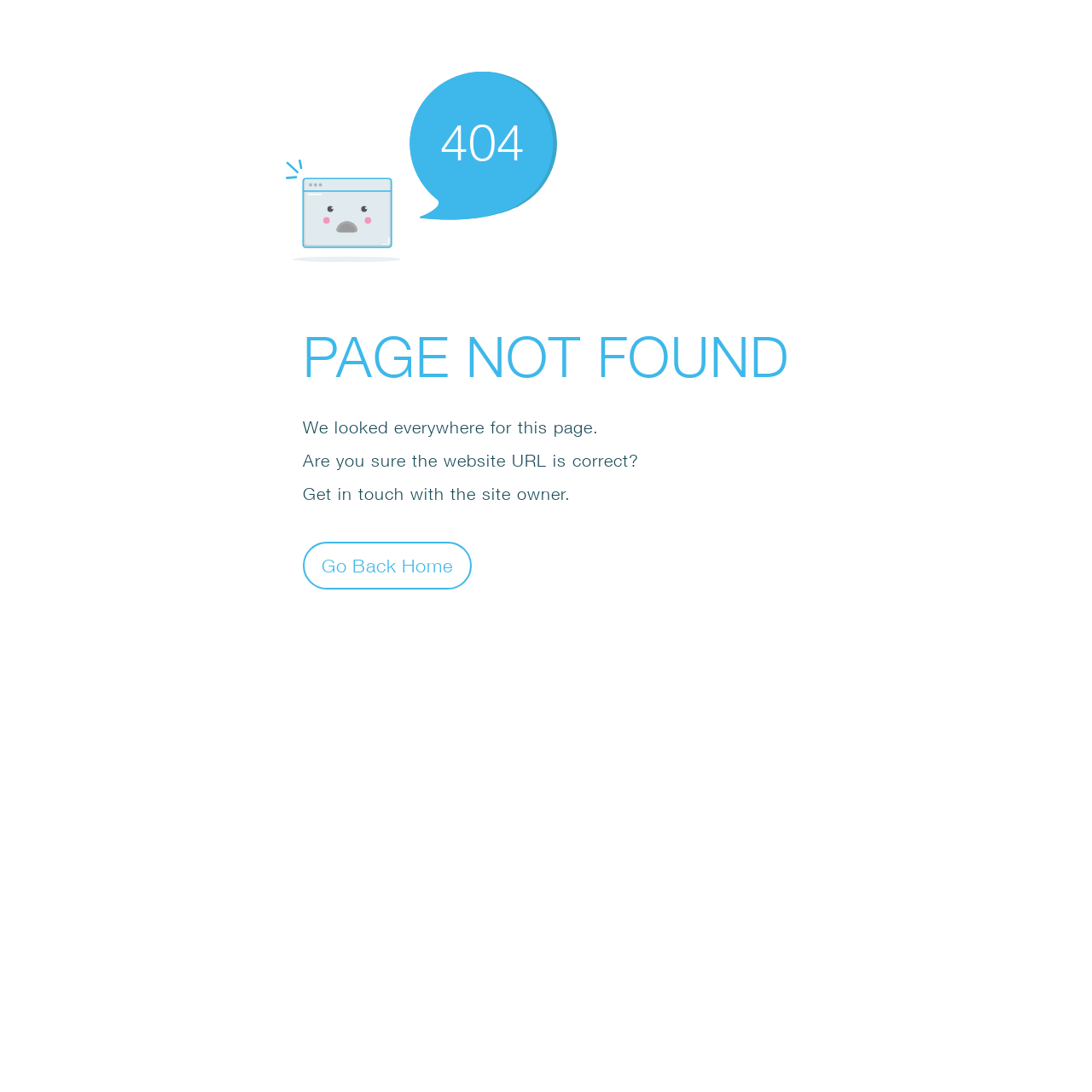What is the error code displayed?
Give a detailed response to the question by analyzing the screenshot.

The error code is displayed as a static text '404' within the SvgRoot element, which is a prominent element on the webpage, indicating that the page is not found.